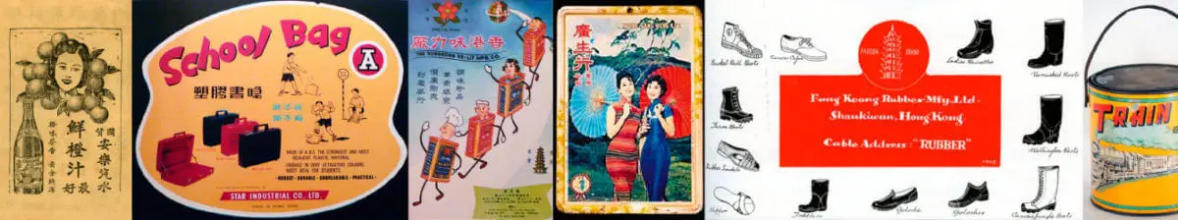Answer the question in one word or a short phrase:
What is unique about the container design on the far right?

Mid-century design aesthetics